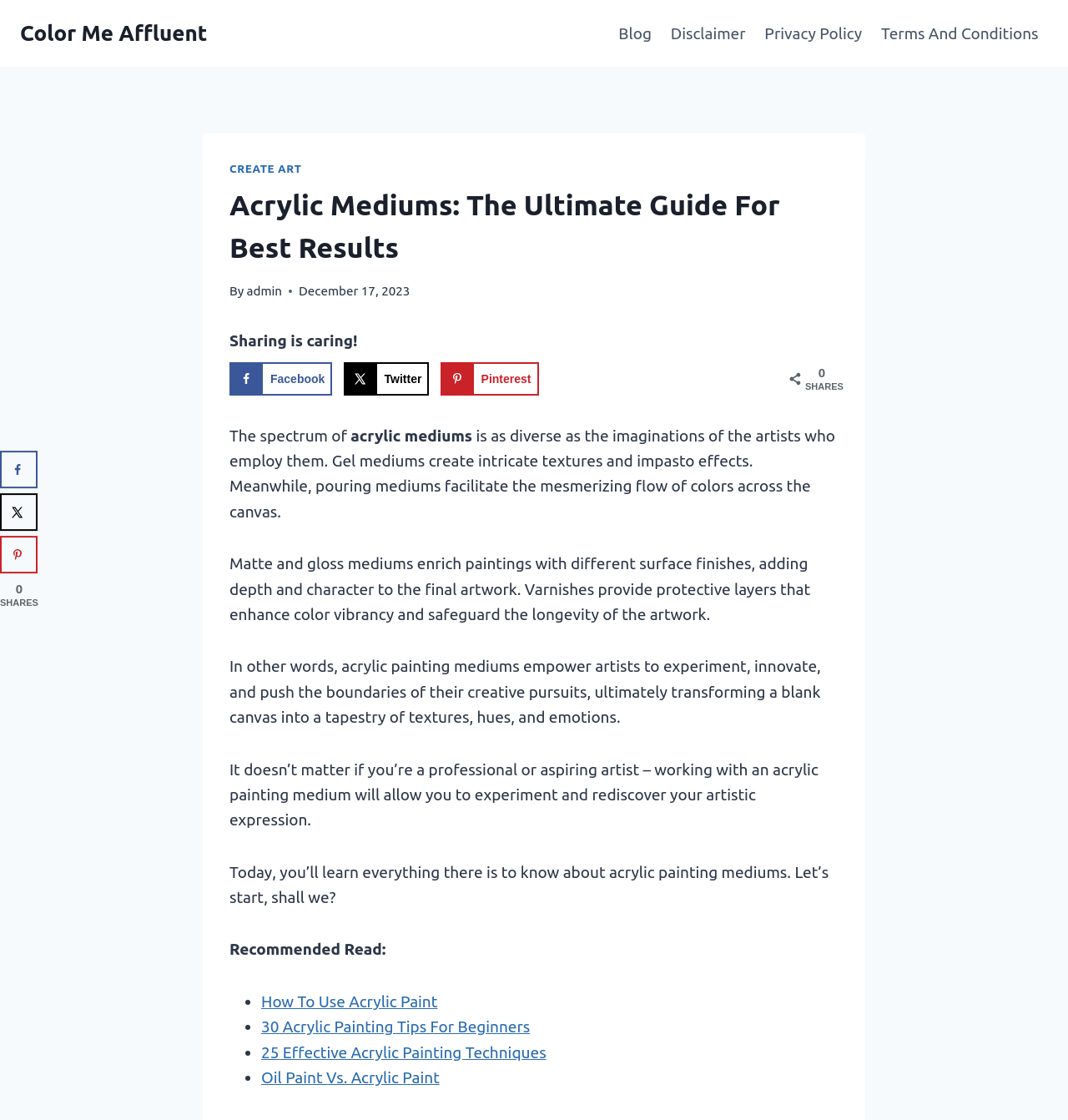Use a single word or phrase to answer the question:
What is the date of the article?

December 17, 2023